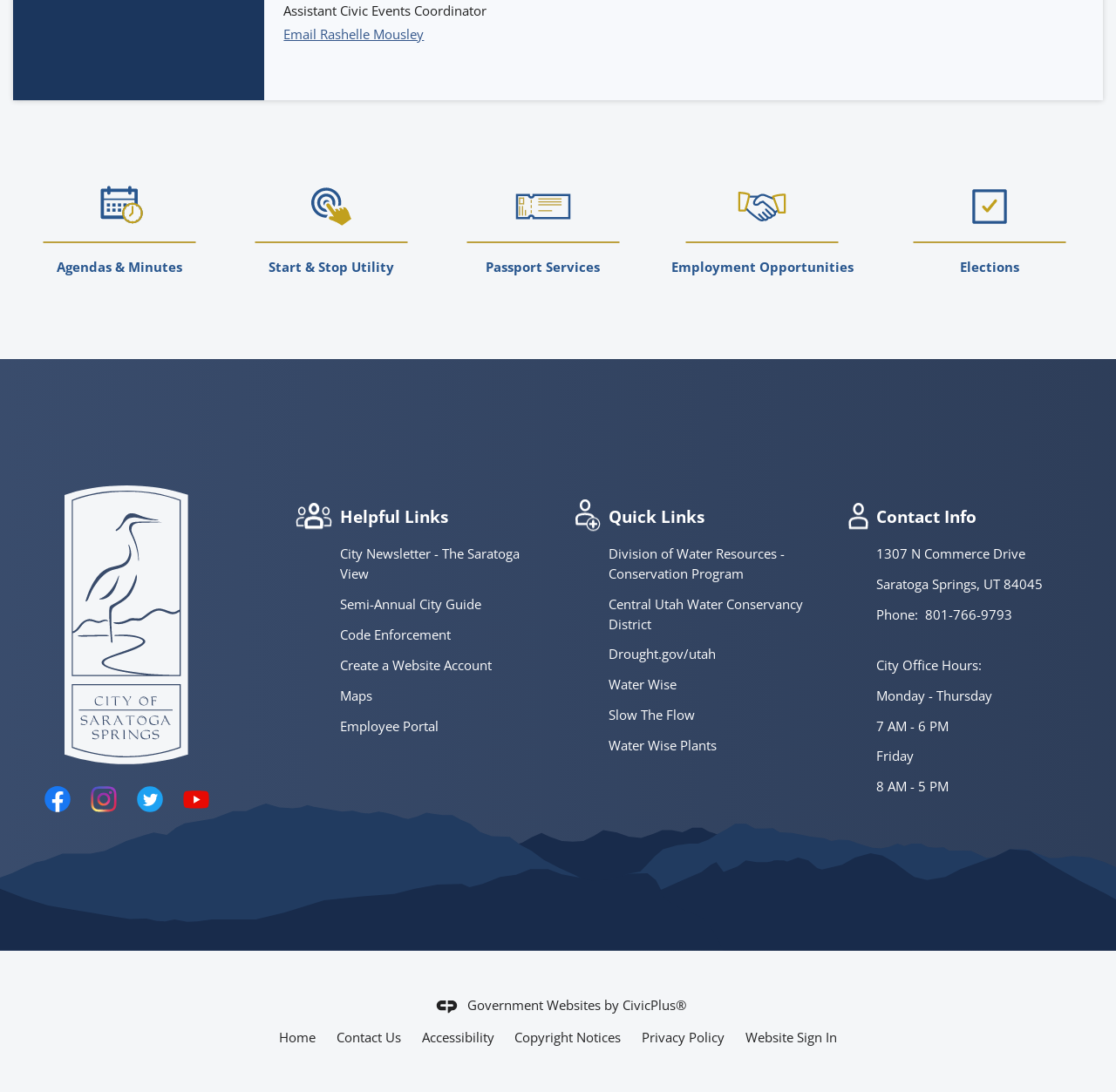Please identify the bounding box coordinates of the element on the webpage that should be clicked to follow this instruction: "Check City Newsletter - The Saratoga View". The bounding box coordinates should be given as four float numbers between 0 and 1, formatted as [left, top, right, bottom].

[0.305, 0.499, 0.466, 0.533]